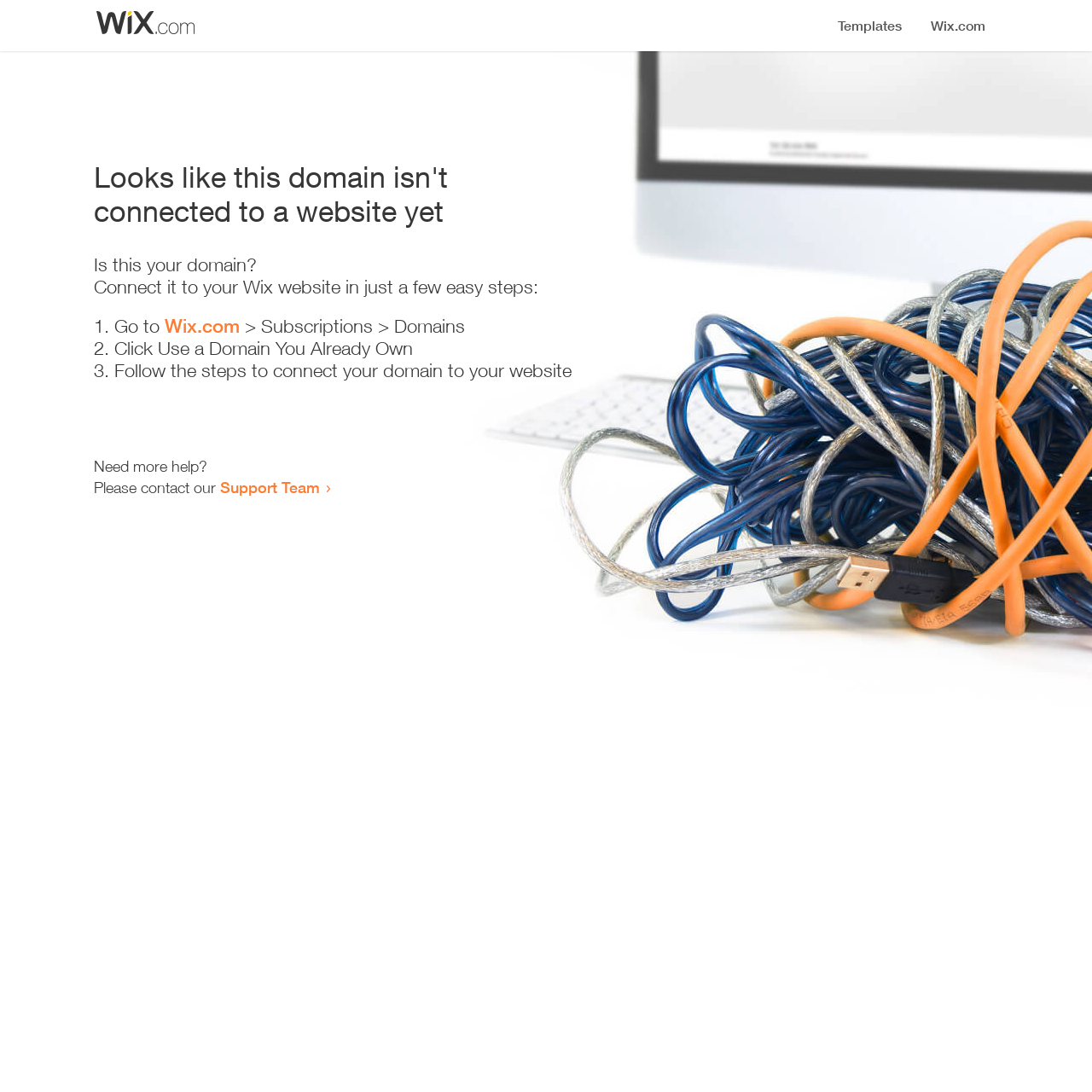What is the recommended action if more help is needed?
Based on the content of the image, thoroughly explain and answer the question.

The webpage suggests contacting the Support Team if more help is needed, as stated in the text 'Need more help? Please contact our Support Team'.